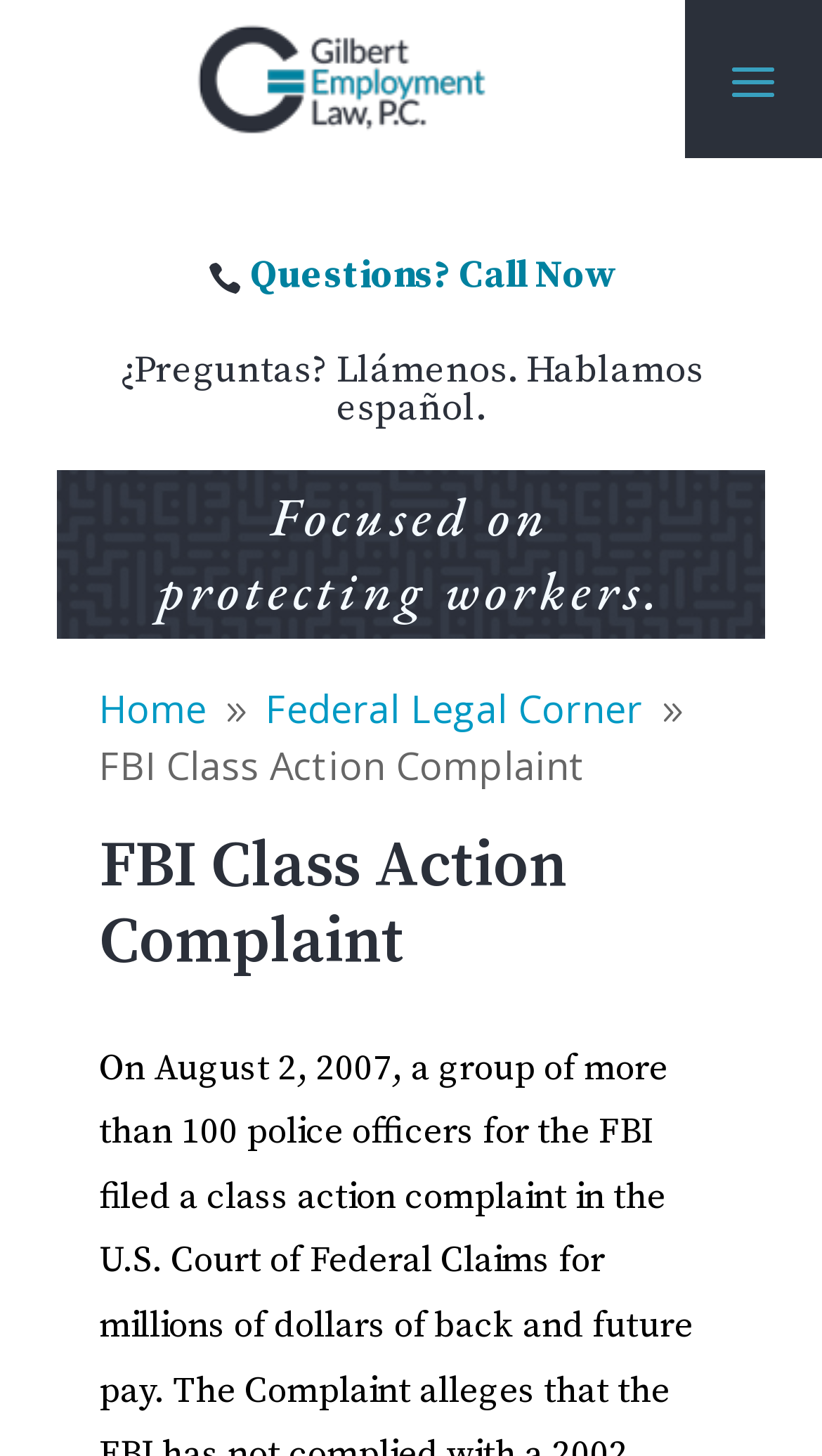Refer to the element description Federal Legal Corner and identify the corresponding bounding box in the screenshot. Format the coordinates as (top-left x, top-left y, bottom-right x, bottom-right y) with values in the range of 0 to 1.

[0.323, 0.469, 0.782, 0.503]